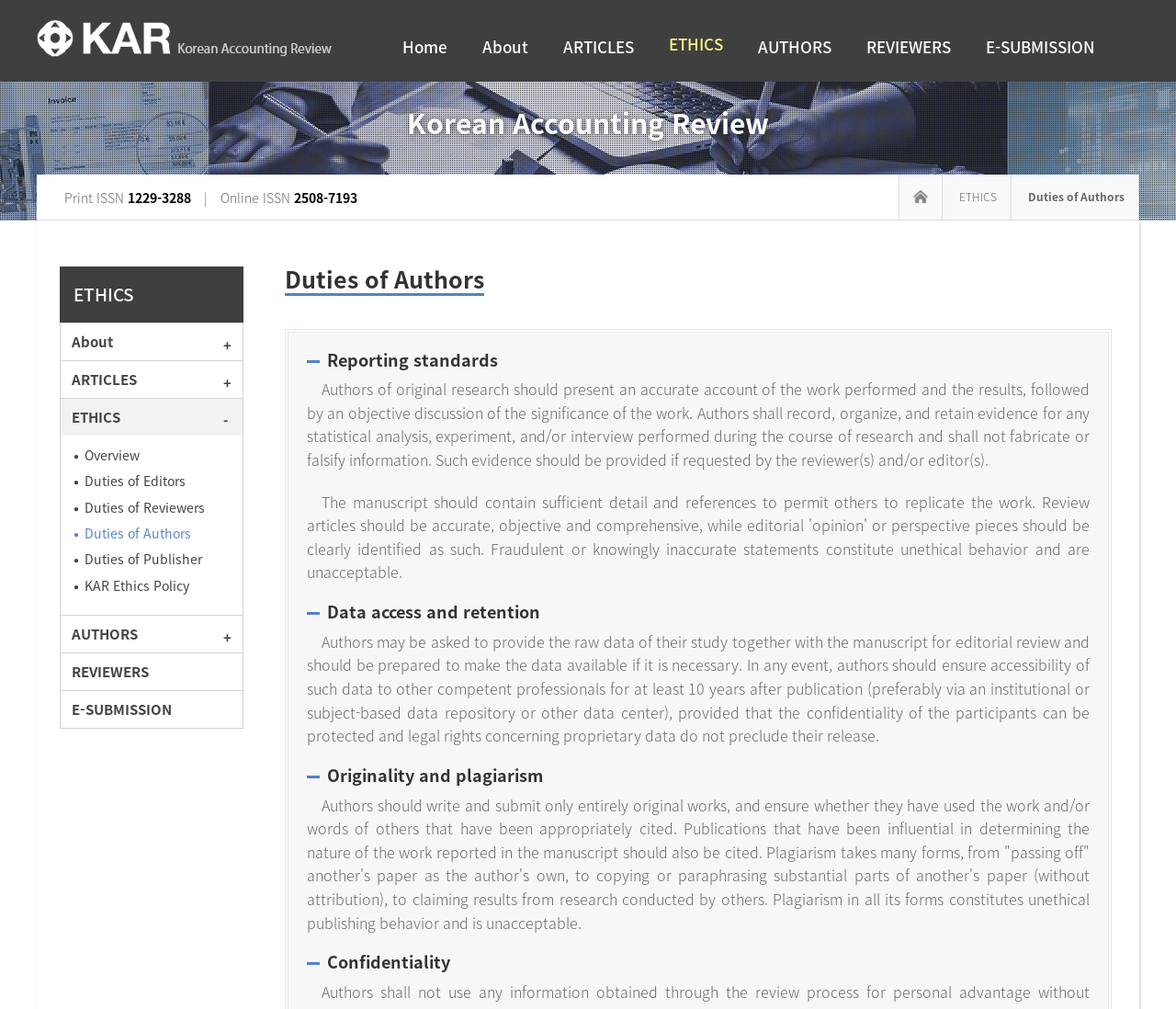What is the purpose of the 'E-SUBMISSION' link?
Using the details shown in the screenshot, provide a comprehensive answer to the question.

The 'E-SUBMISSION' link is likely related to submitting articles to the journal online, as it is placed alongside other links such as 'ARTICLES', 'AUTHORS', and 'REVIEWERS', which are all related to the journal's publication process.